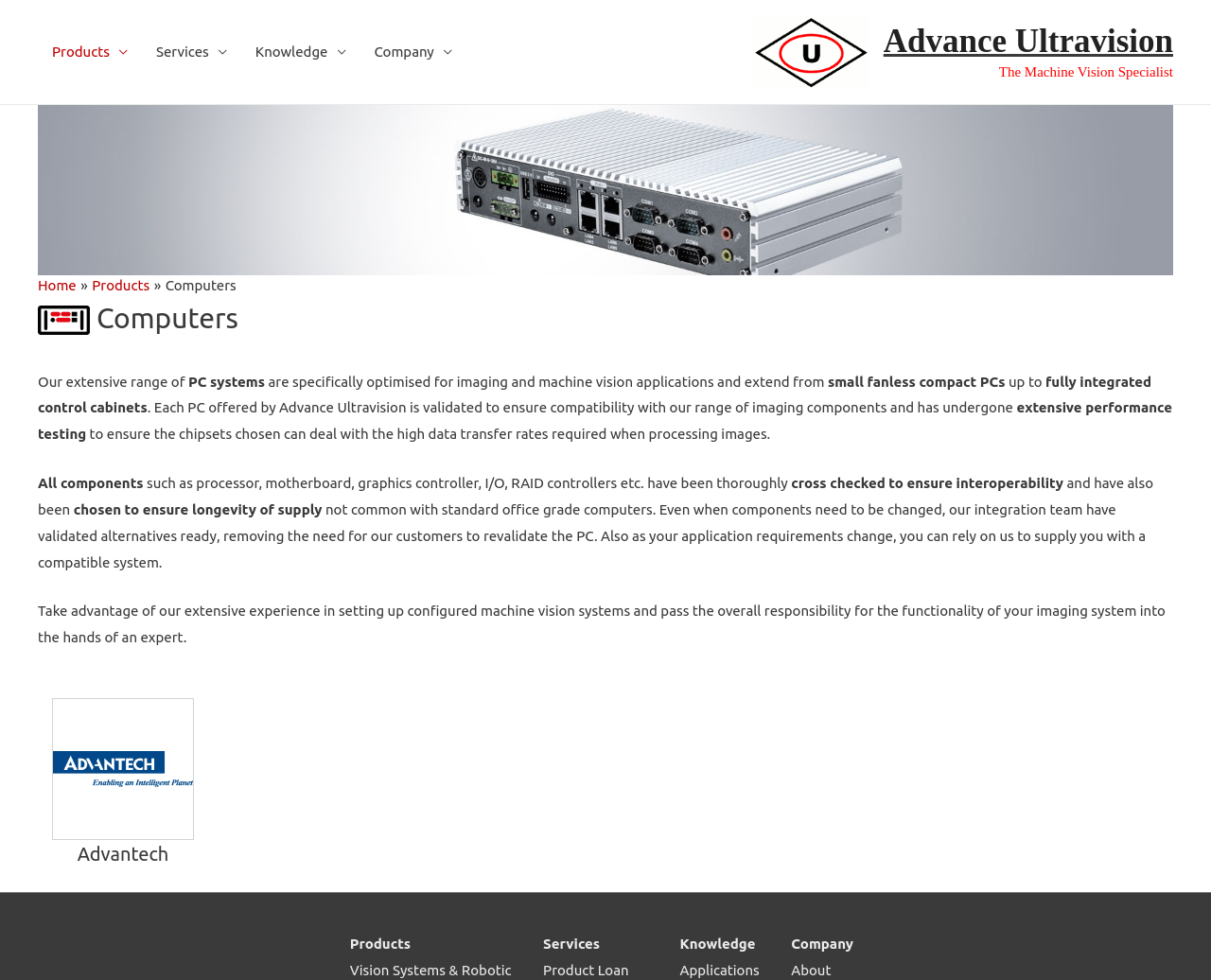Find the bounding box coordinates of the area that needs to be clicked in order to achieve the following instruction: "Go to the 'Company' page". The coordinates should be specified as four float numbers between 0 and 1, i.e., [left, top, right, bottom].

[0.653, 0.955, 0.705, 0.971]